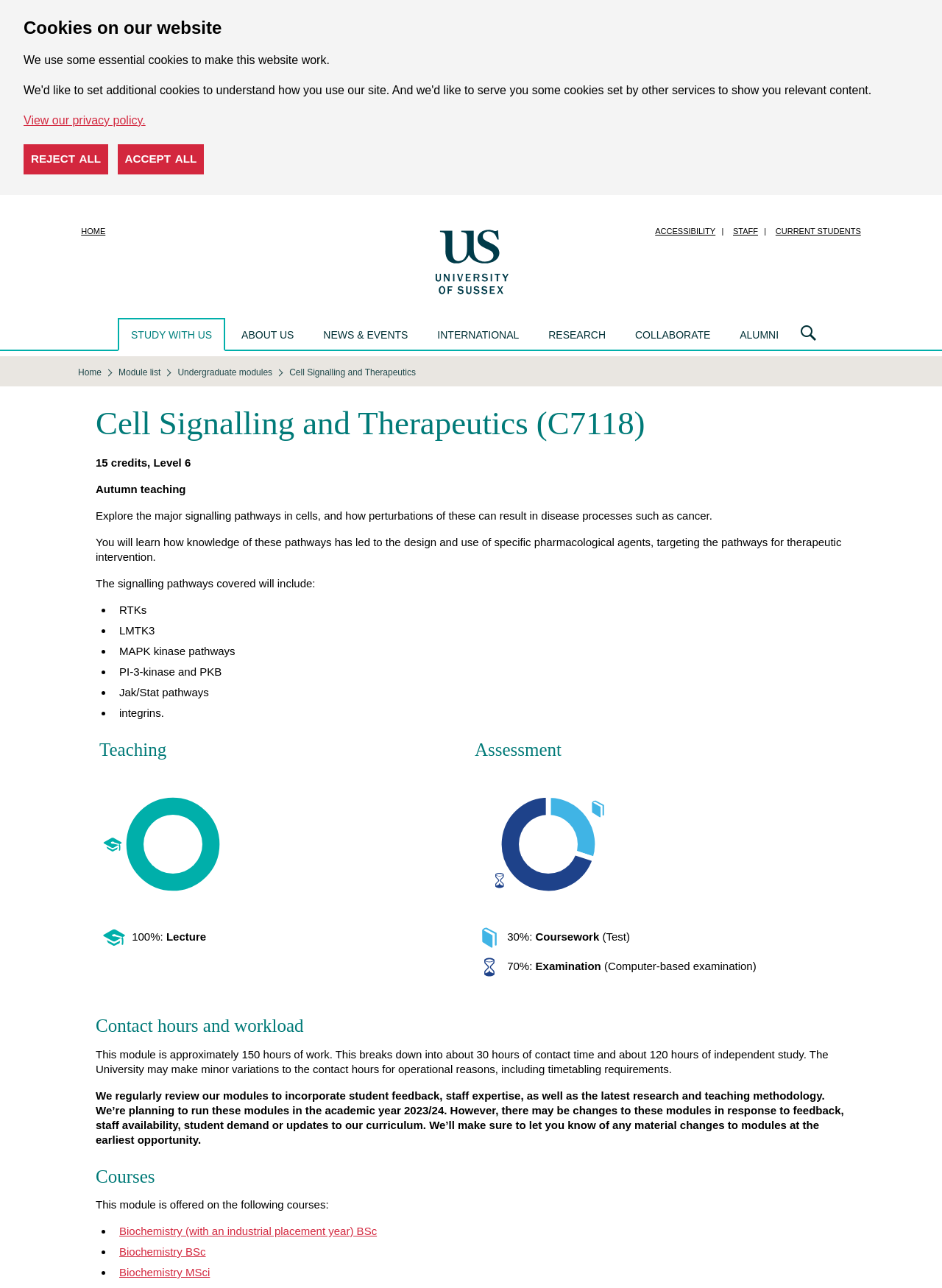Please locate the bounding box coordinates of the element's region that needs to be clicked to follow the instruction: "Click the 'Search' link". The bounding box coordinates should be provided as four float numbers between 0 and 1, i.e., [left, top, right, bottom].

[0.842, 0.247, 0.875, 0.271]